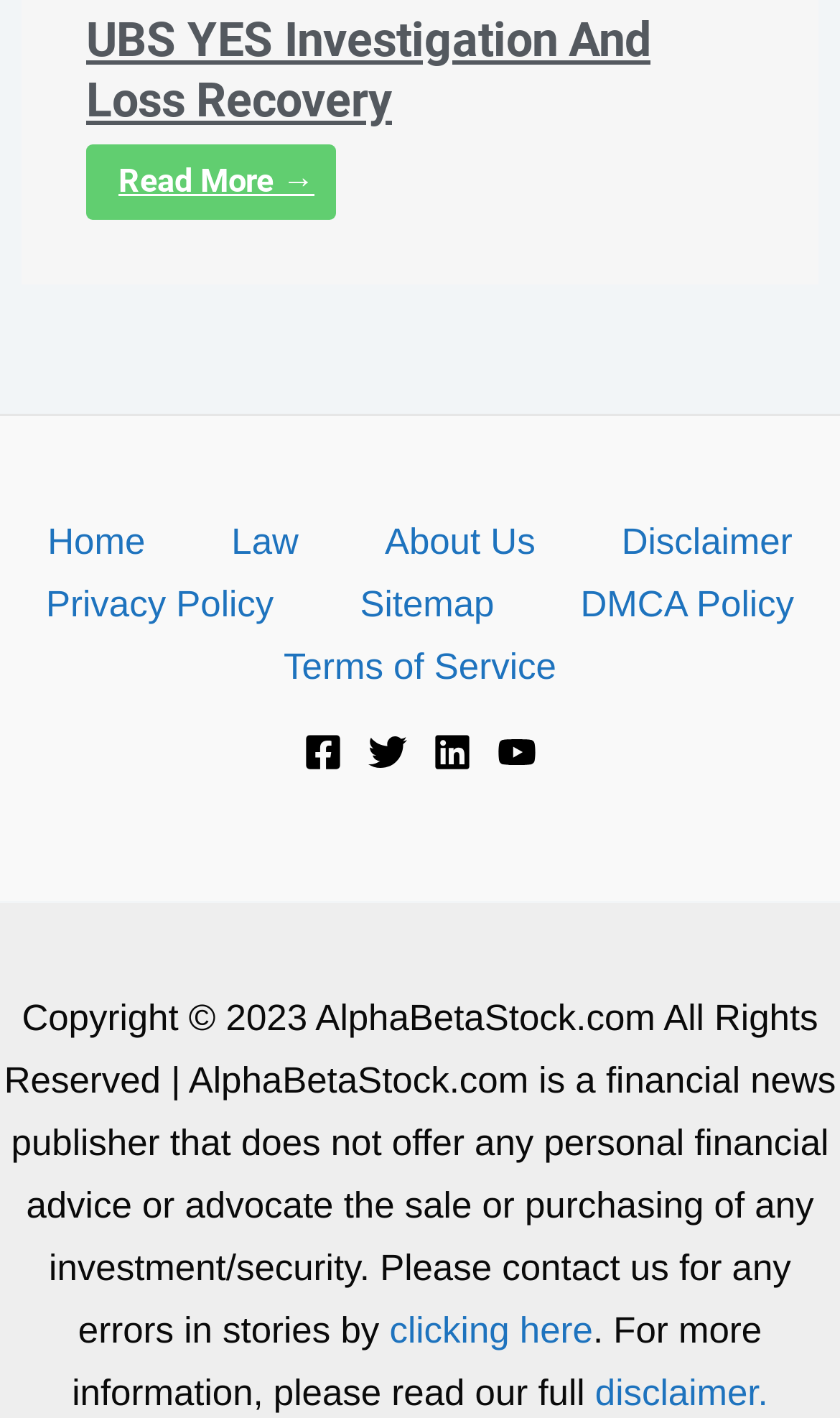Please identify the bounding box coordinates of the element that needs to be clicked to execute the following command: "Read more about UBS YES Investigation And Loss Recovery". Provide the bounding box using four float numbers between 0 and 1, formatted as [left, top, right, bottom].

[0.103, 0.101, 0.4, 0.155]